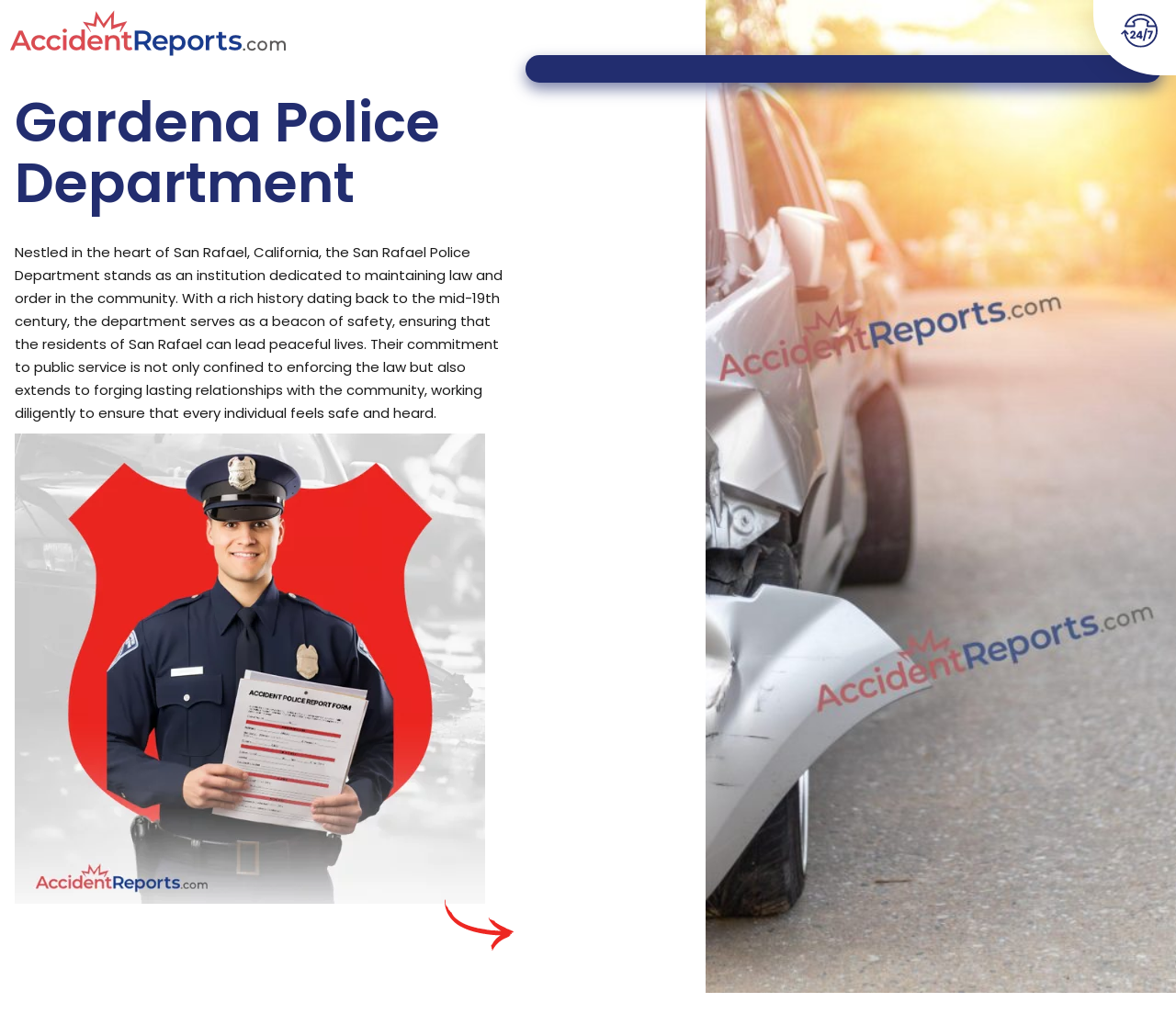Please identify the webpage's heading and generate its text content.

Gardena Police Department